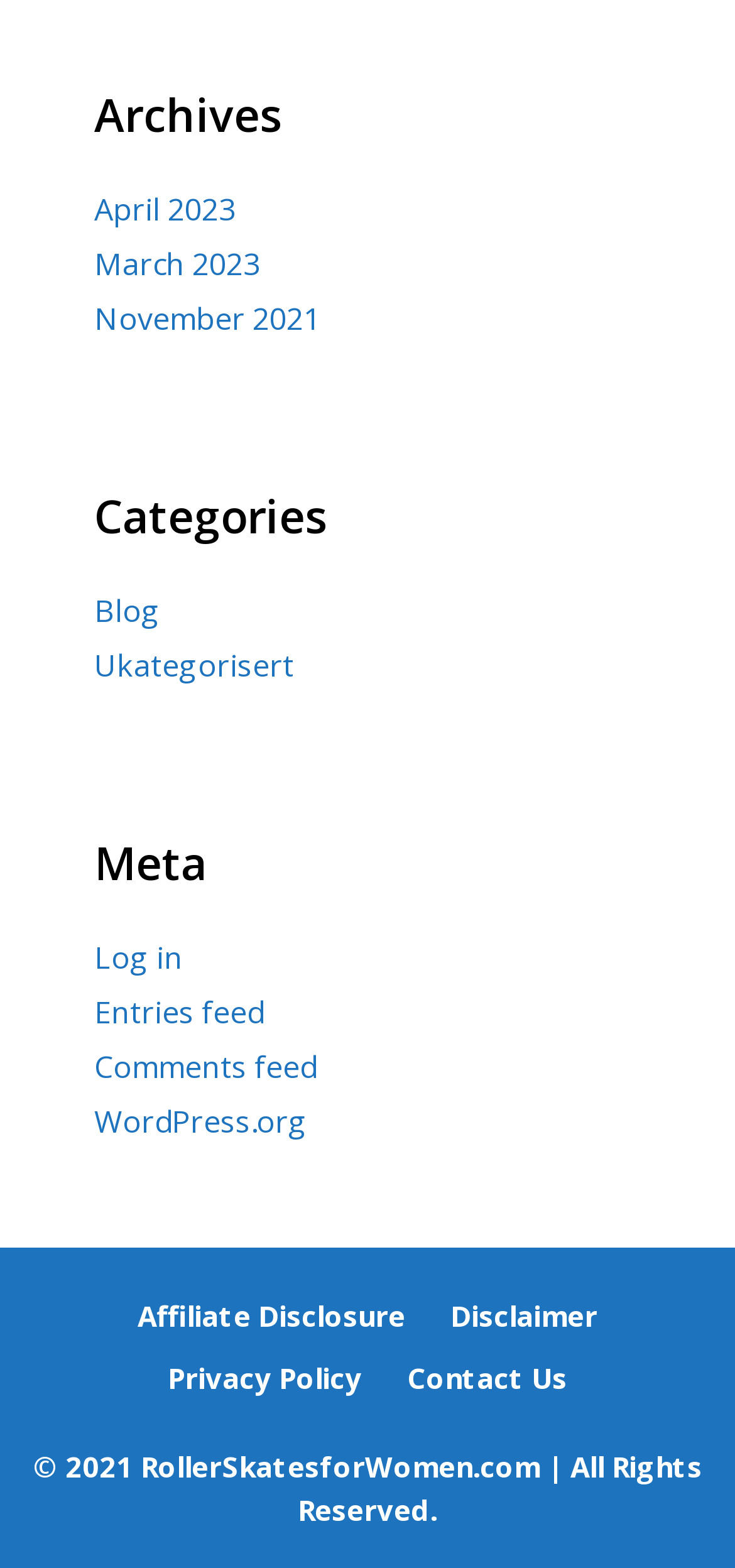Based on what you see in the screenshot, provide a thorough answer to this question: How many meta links are available?

I counted the number of links under the 'Meta' heading, which are 'Log in', 'Entries feed', 'Comments feed', and 'WordPress.org', totaling 4 meta links.